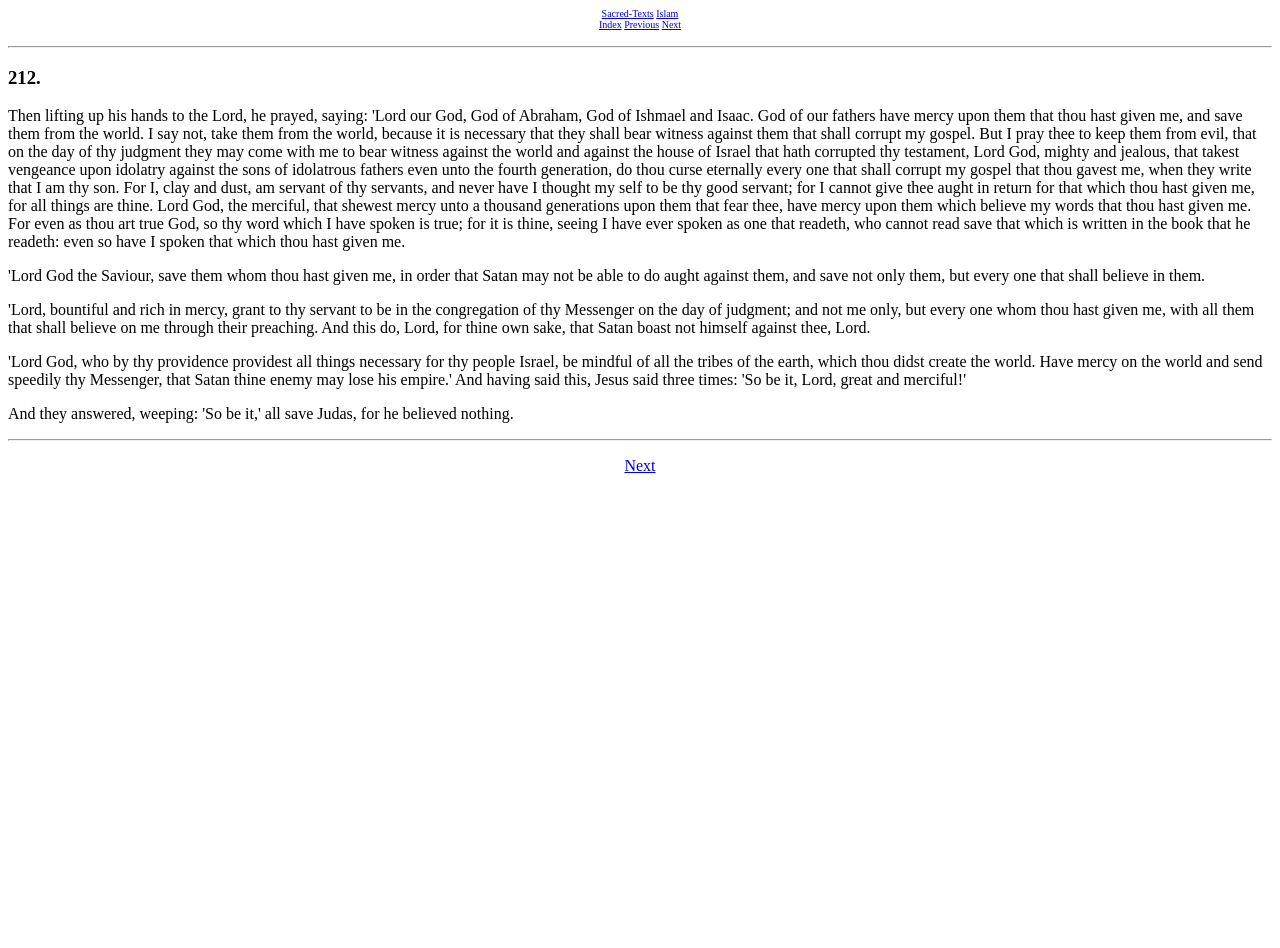Explain in detail what is displayed on the webpage.

The webpage is about the Gospel of Barnabas, specifically chapter 212. At the top left, there are four links: "Sacred-Texts", "Islam", "Index", and "Previous", which are closely positioned together. Between each link, there is a small gap. The "Next" link is positioned to the right of "Previous". 

Below these links, there is a horizontal separator line that spans the entire width of the page. 

Underneath the separator, there is a heading that reads "212." which takes up the full width of the page. 

Further down, there is another horizontal separator line that also spans the entire width of the page. 

At the bottom, there is another "Next" link, which is positioned at the bottom center of the page.